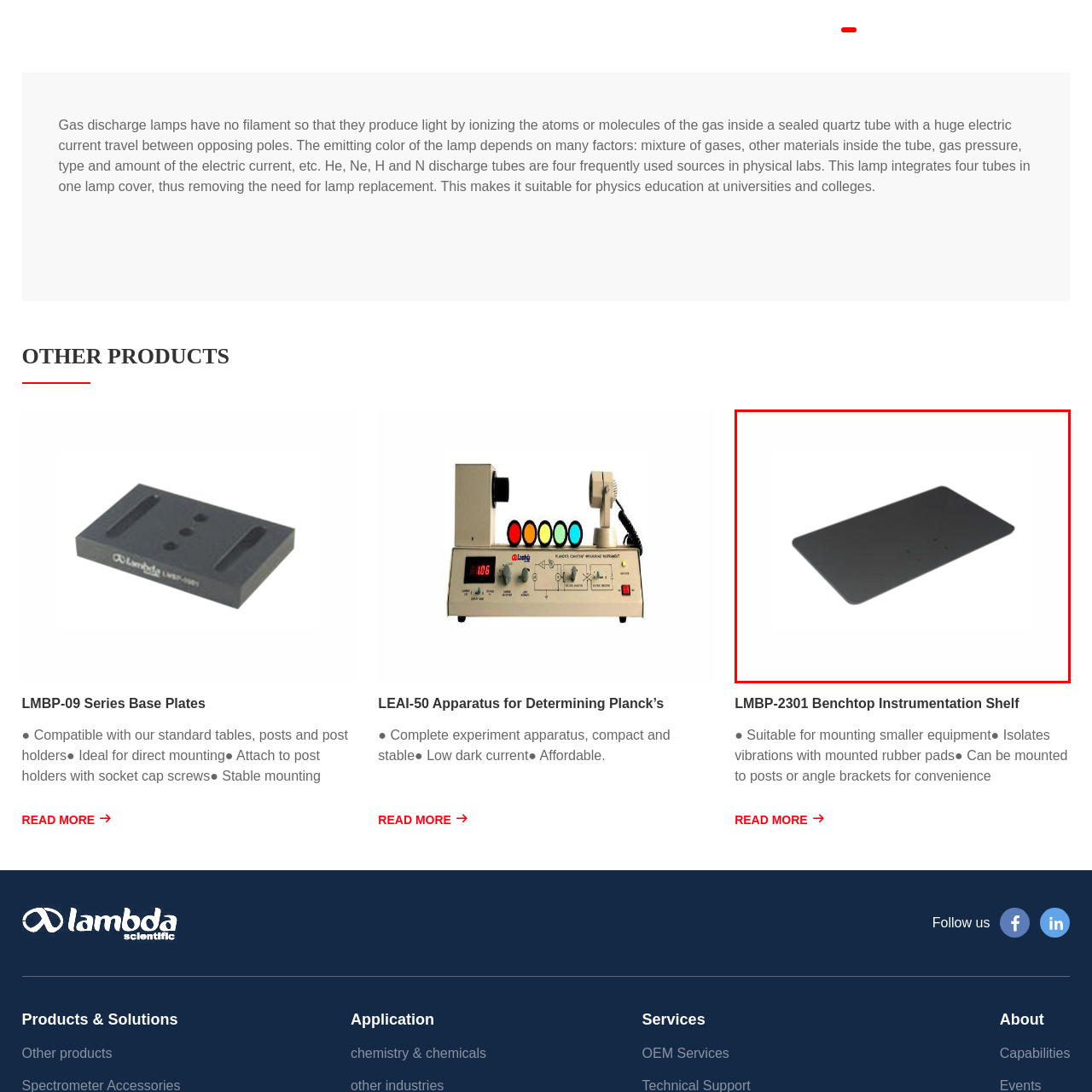Offer a detailed caption for the picture inside the red-bordered area.

The image displays the LMBP-2301 Benchtop Instrumentation Shelf, designed for efficient mounting of smaller equipment in laboratory and educational settings. It features a sleek, rectangular design with a smooth black surface, ensuring stability and ease of use. This shelf is specifically engineered to isolate vibrations with rubber pads, enhancing precision during experiments. Its versatile mounting options allow for attachment to posts or angle brackets, making it a practical choice for various workspace configurations. Ideal for physics education, this shelf supports effective organization and accessibility of instruments in academic environments.